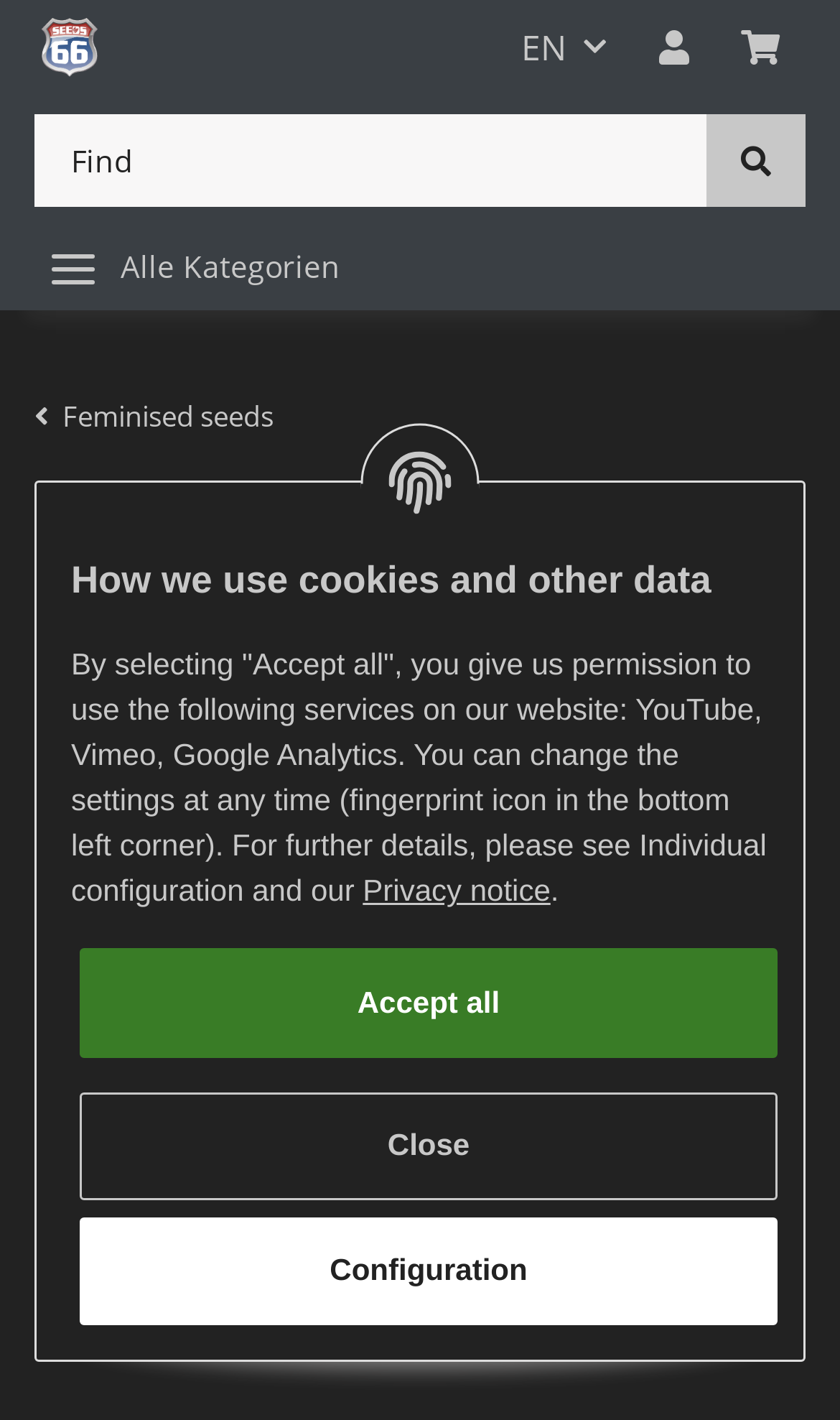Locate the bounding box coordinates of the area where you should click to accomplish the instruction: "Search for a product".

[0.041, 0.08, 0.844, 0.145]